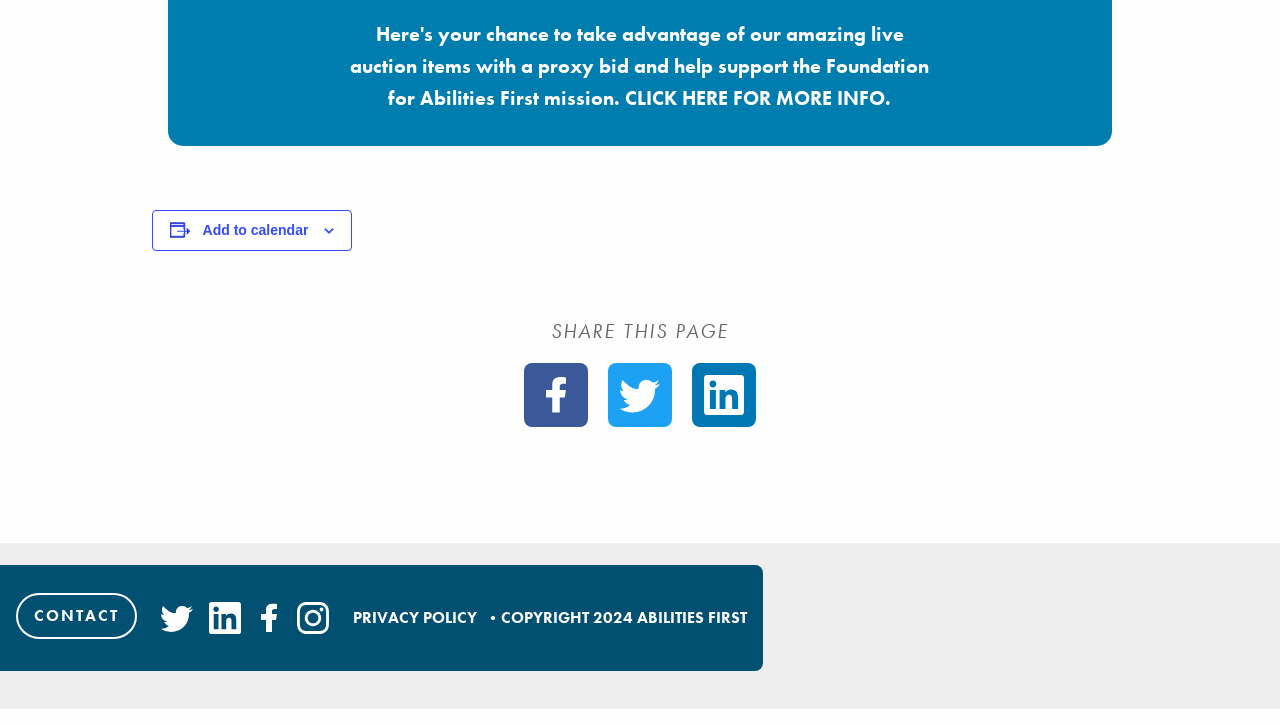Locate the UI element described as follows: "CLICK HERE FOR MORE INFO.". Return the bounding box coordinates as four float numbers between 0 and 1 in the order [left, top, right, bottom].

[0.489, 0.117, 0.696, 0.153]